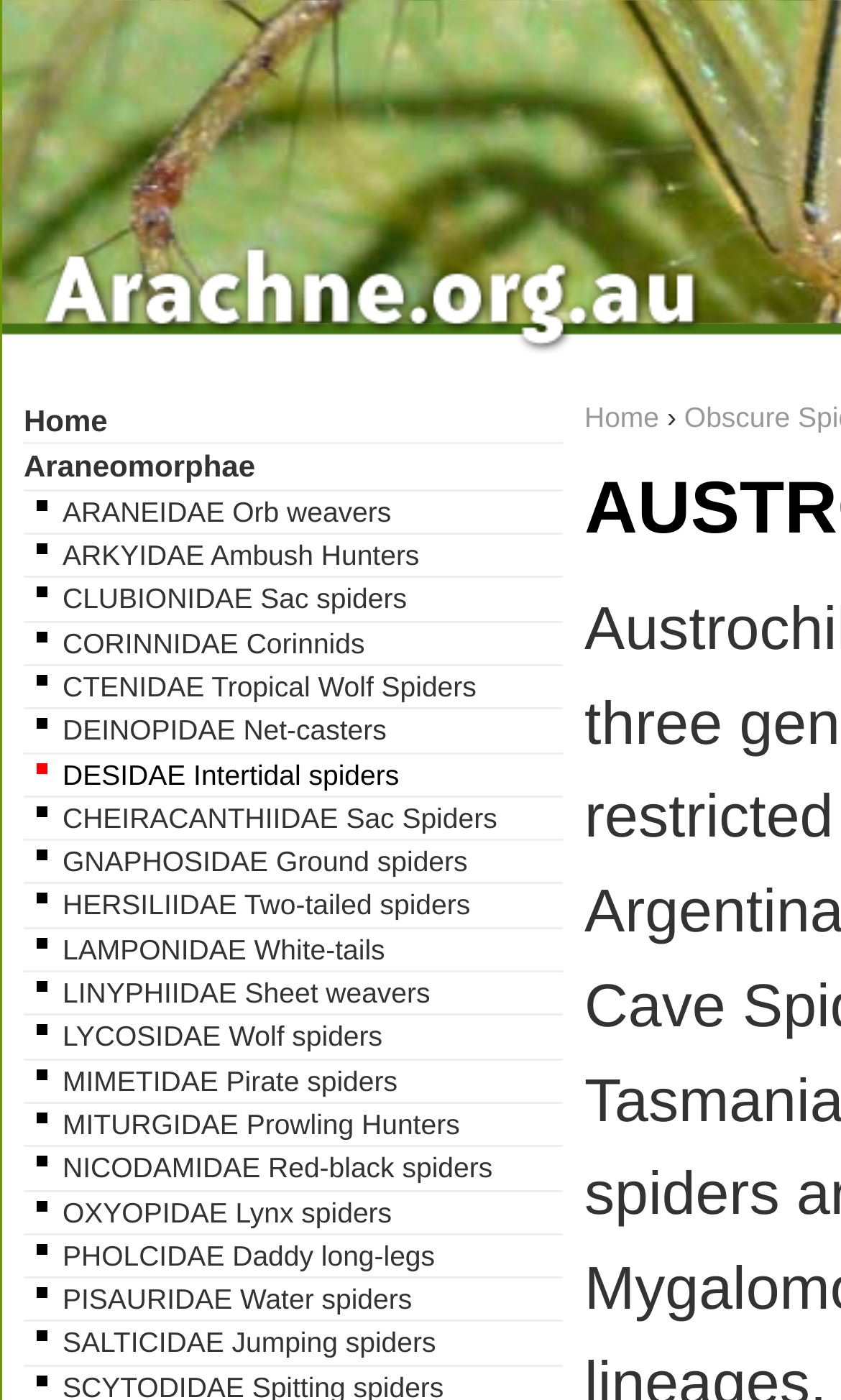Explain the webpage in detail.

This webpage is about AUSTROCHILIDAE Missing-link Spiders. At the top left, there is a row of links, including "Home", "Araneomorphae", and several other types of spiders, such as "ARANEIDAE Orb weavers", "ARKYIDAE Ambush Hunters", and "CLUBIONIDAE Sac spiders", among others. There are 25 links in total, stretching from the top left to the top right of the page. 

Below the row of links, there is another "Home" link, followed by a static text "›".